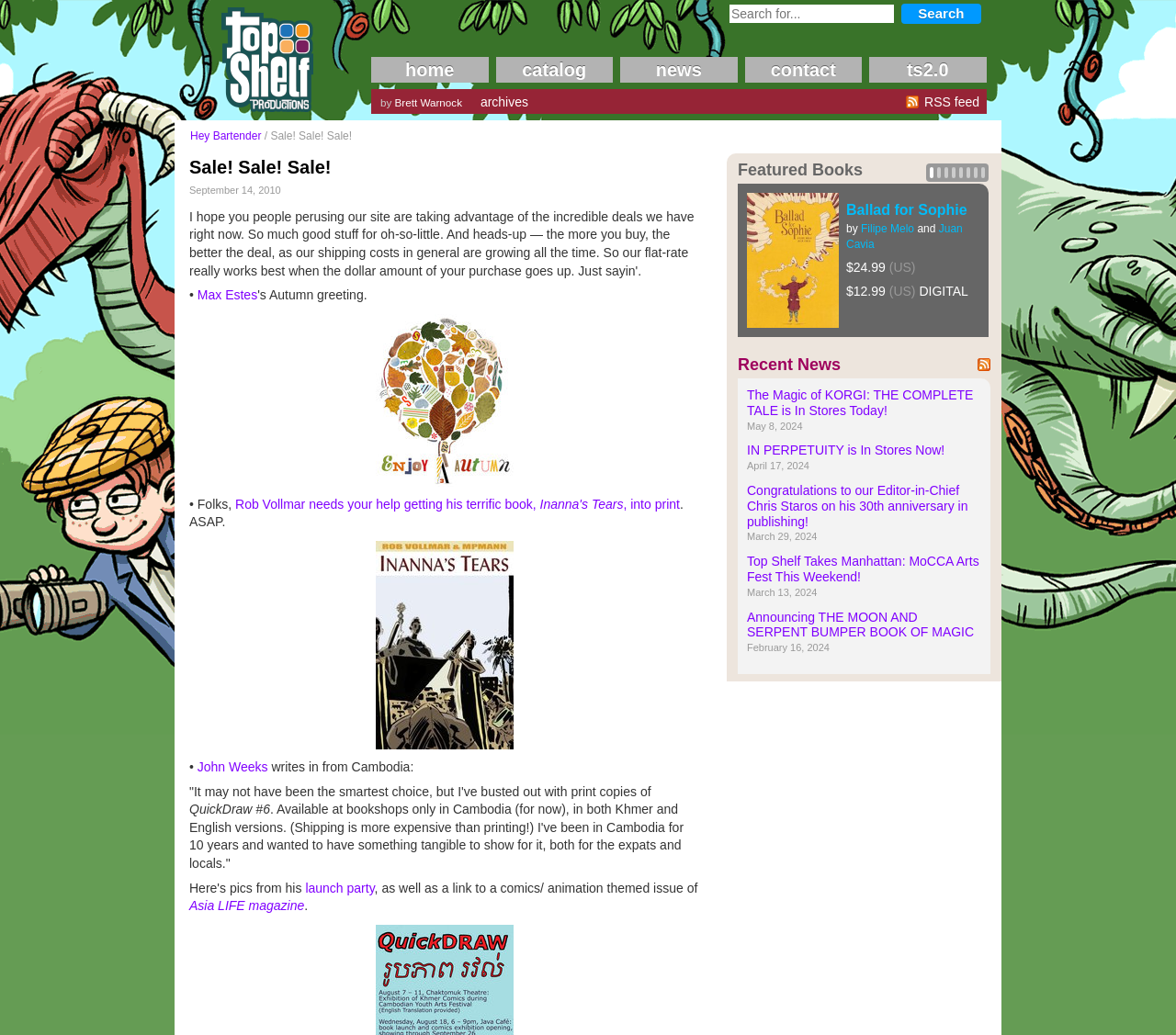Please reply with a single word or brief phrase to the question: 
What type of products are featured on the website?

Books